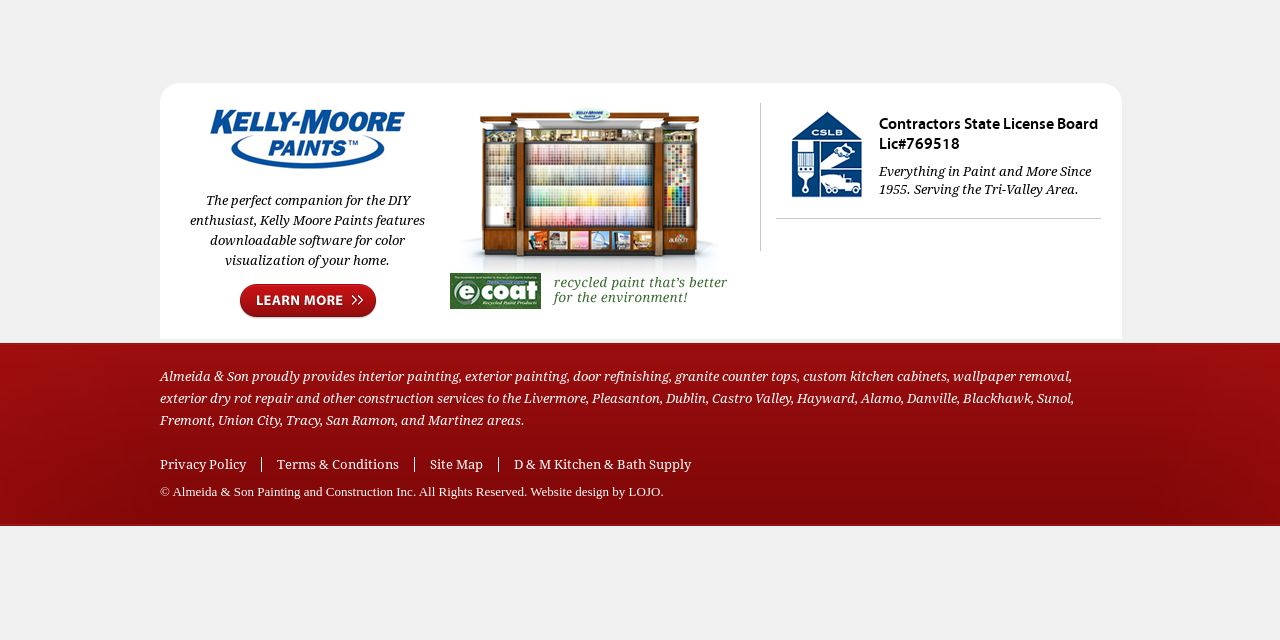Provide the bounding box coordinates of the HTML element this sentence describes: "LOJO".

[0.491, 0.756, 0.516, 0.78]